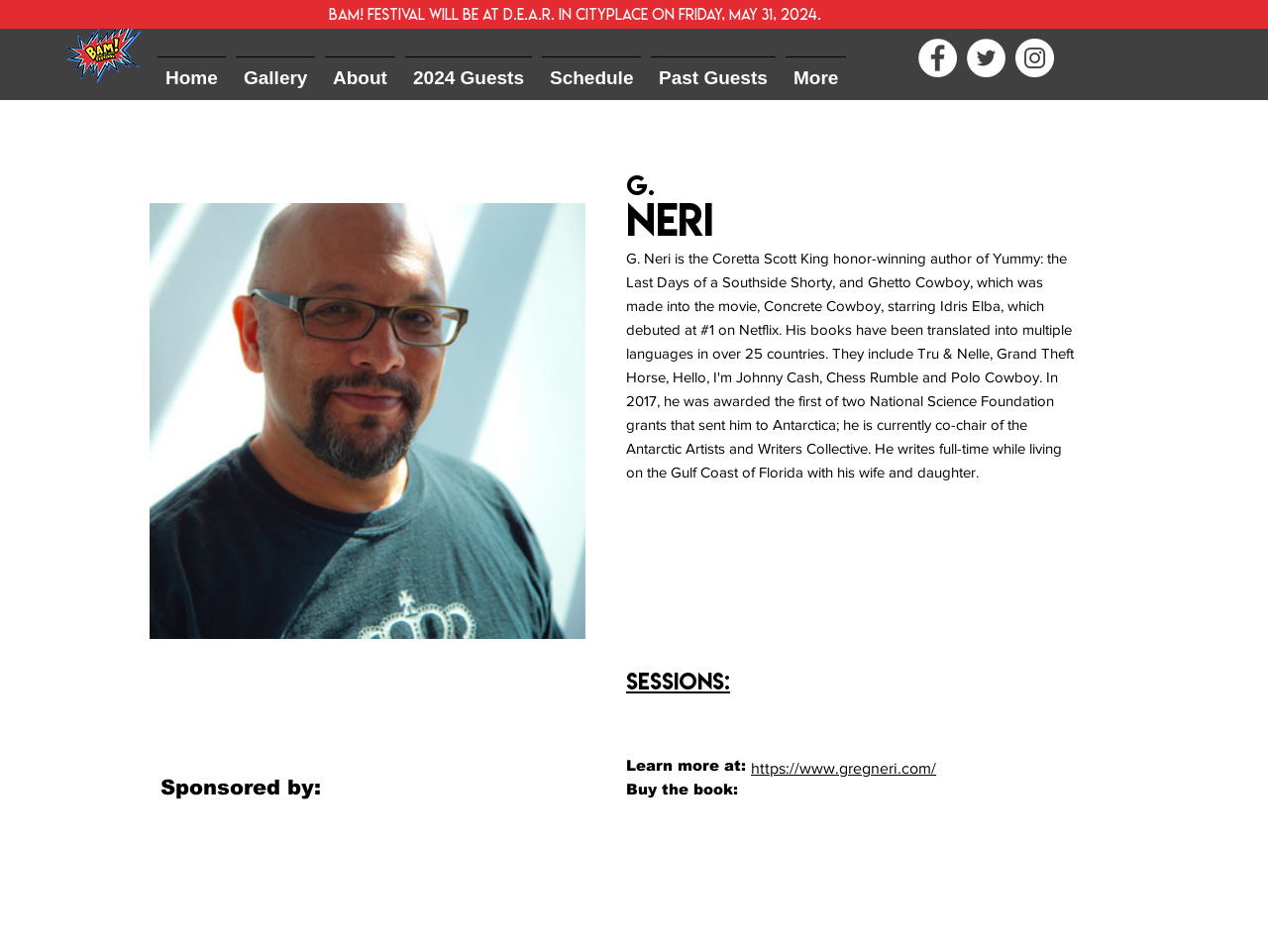What is the name of the festival?
Refer to the image and give a detailed answer to the query.

The answer can be found in the heading element with the text 'bam! FESTIVAL will be at d.e.a.r. in cityplace on friday, may 31, 2024.'